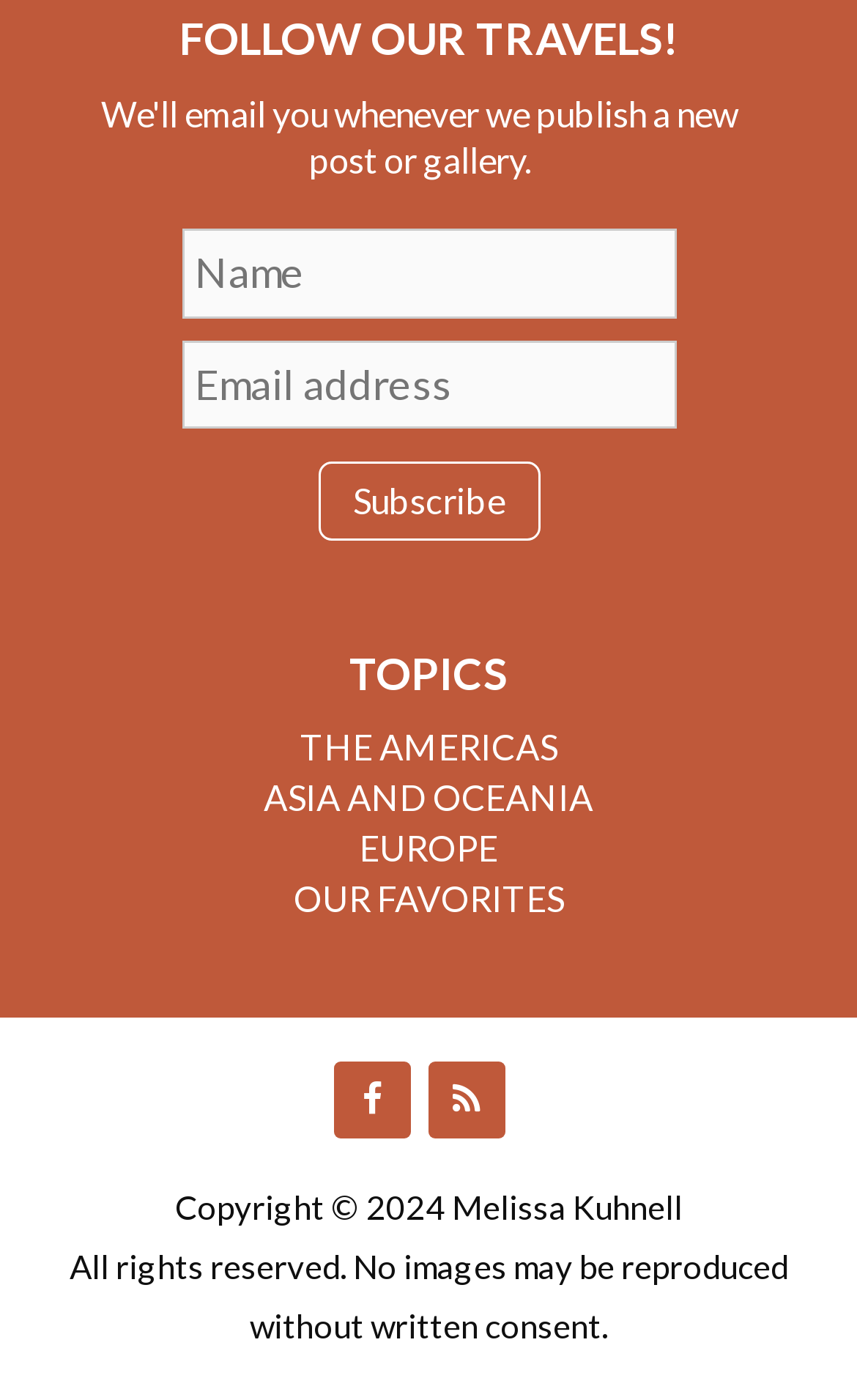Show me the bounding box coordinates of the clickable region to achieve the task as per the instruction: "Subscribe to newsletter".

[0.371, 0.329, 0.629, 0.386]